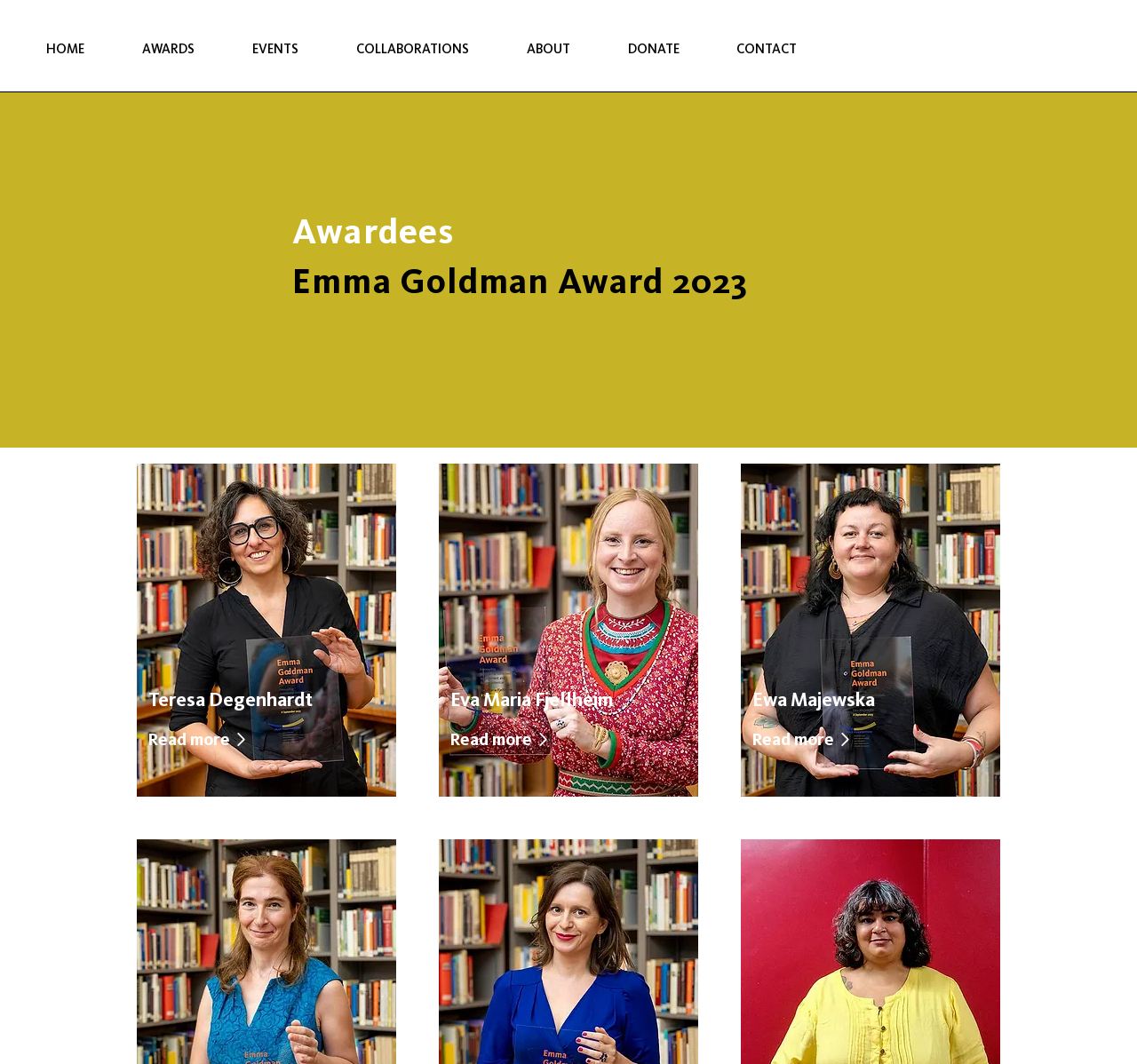What is the first menu item?
Refer to the image and provide a one-word or short phrase answer.

HOME